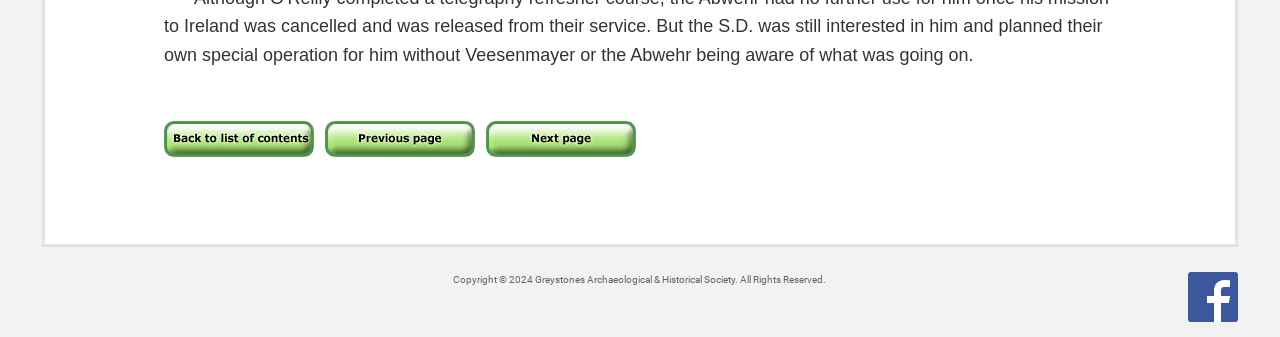Find and provide the bounding box coordinates for the UI element described here: "title="Move to next page"". The coordinates should be given as four float numbers between 0 and 1: [left, top, right, bottom].

[0.379, 0.384, 0.497, 0.428]